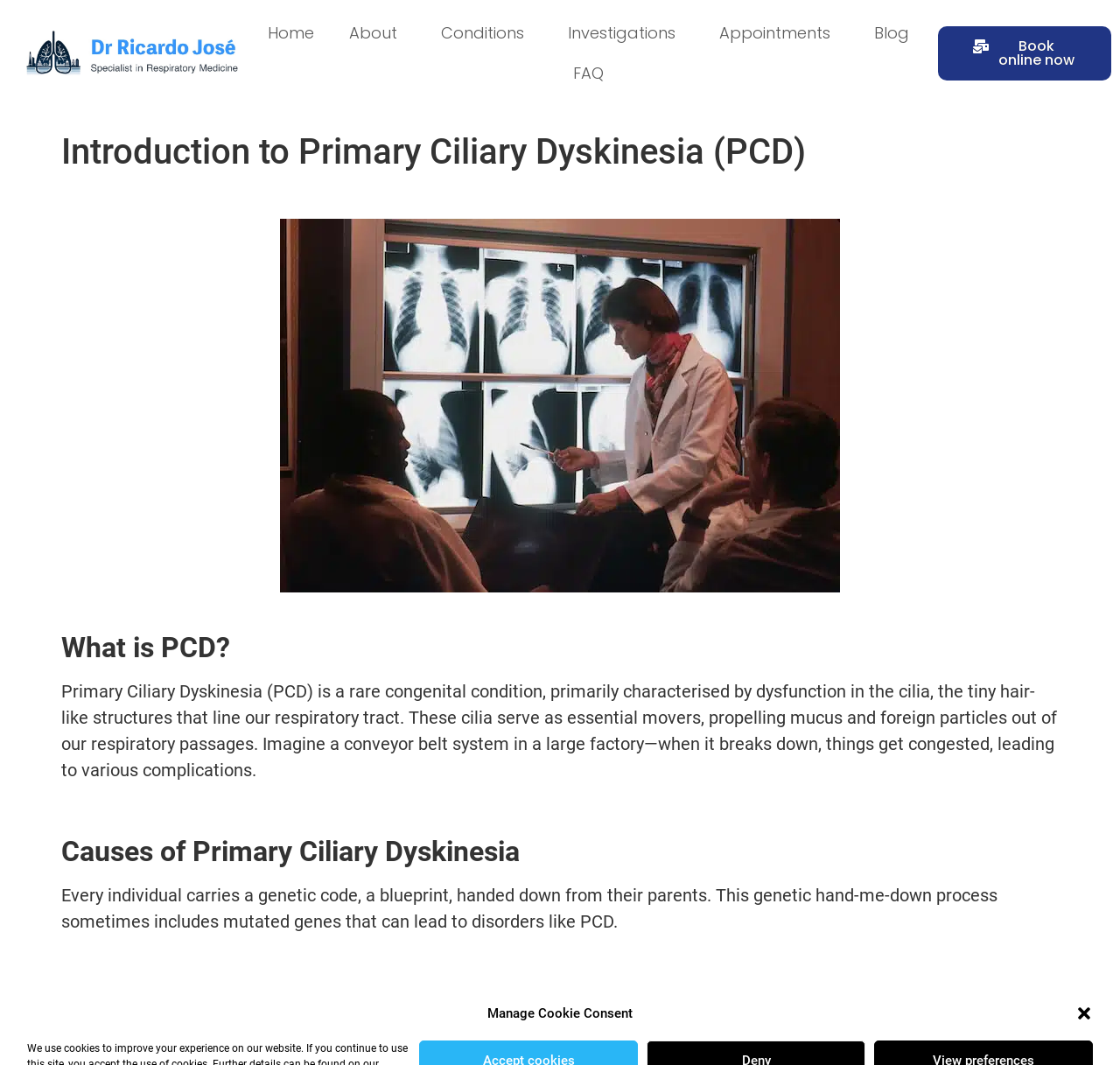Provide a comprehensive description of the webpage.

This webpage is an introduction to Primary Ciliary Dyskinesia (PCD) by Dr. Ricardo Jose, a London Chest Specialist. At the top right corner, there is a "Close dialog" button. Below it, on the top left, is a link to "London Chest Specialist - Dr Ricardo Jose" accompanied by an image with the same name. 

The main navigation menu is located at the top center, consisting of links to "Home", "About", "Conditions", "Investigations", "Appointments", "Blog", and "FAQ". The "Book online now" link is positioned at the top right corner.

The main content of the webpage is divided into sections, each with a heading. The first section is titled "Introduction to Primary Ciliary Dyskinesia (PCD)" and provides a brief overview of the condition. Below it, there is a figure, likely an image related to PCD.

The next section is titled "What is PCD?" and provides a detailed explanation of the condition, including its characteristics and effects on the respiratory tract. This is followed by sections on "Causes of Primary Ciliary Dyskinesia" and "Symptoms and Diagnosis", each providing more information about PCD.